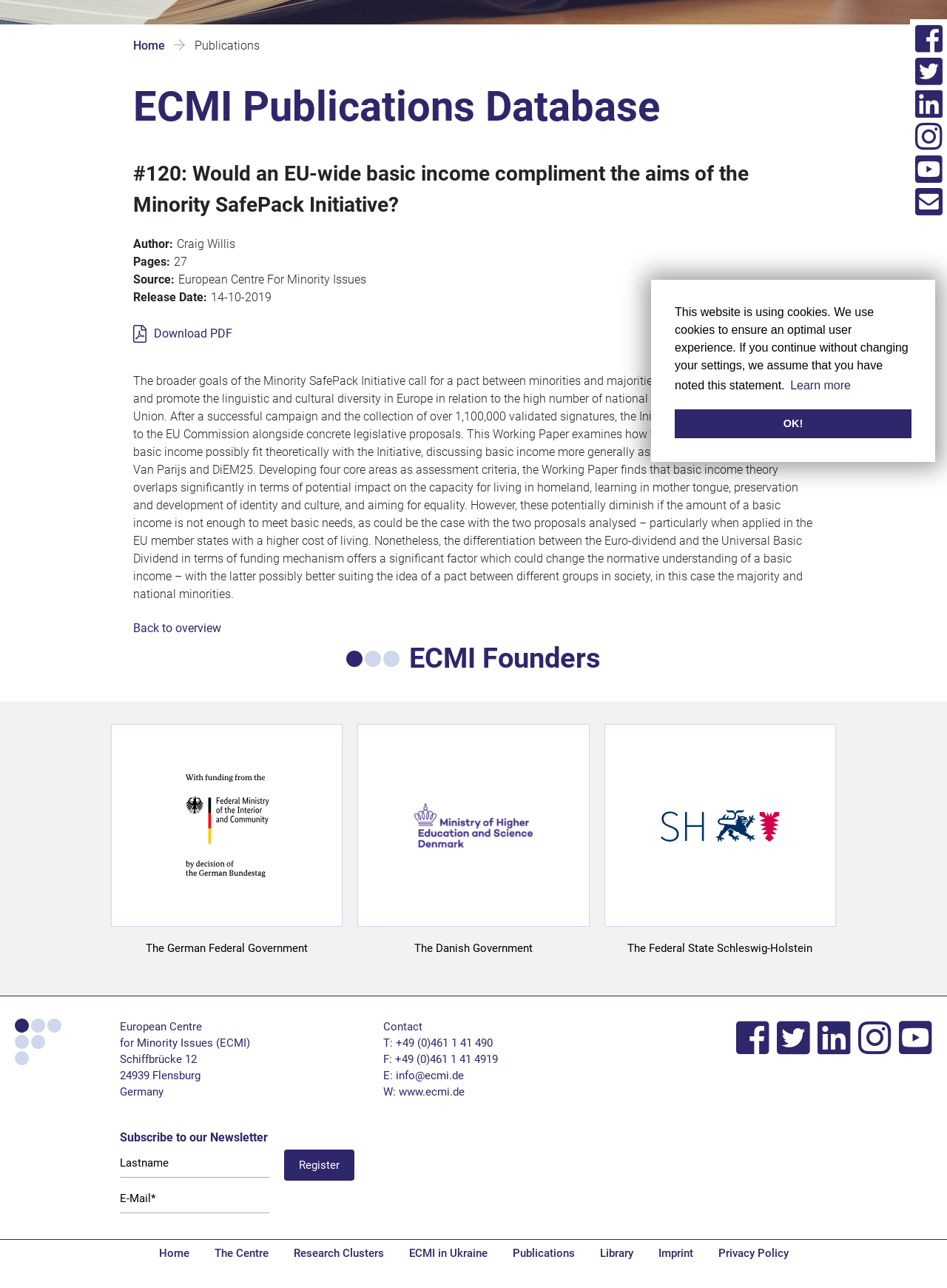Using the given description, provide the bounding box coordinates formatted as (top-left x, top-left y, bottom-right x, bottom-right y), with all values being floating point numbers between 0 and 1. Description: The Federal State Schleswig-Holstein

[0.638, 0.562, 0.883, 0.773]